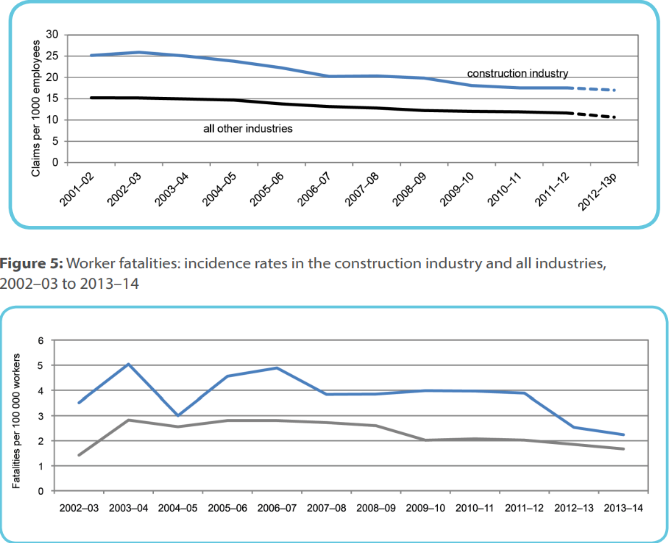Based on the image, provide a detailed and complete answer to the question: 
Which industry has a higher fatality rate?

The lower graph highlights 'Fatalities per 100,000 workers', and it can be seen that the blue line, which represents the construction industry, is consistently higher than the gray line, which represents the all industries average. This indicates that the construction industry has a higher fatality rate compared to other industries.